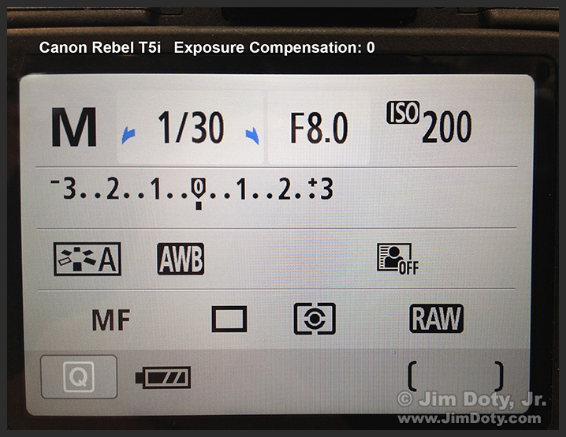What is the shutter speed currently set to?
Answer briefly with a single word or phrase based on the image.

1/30 seconds